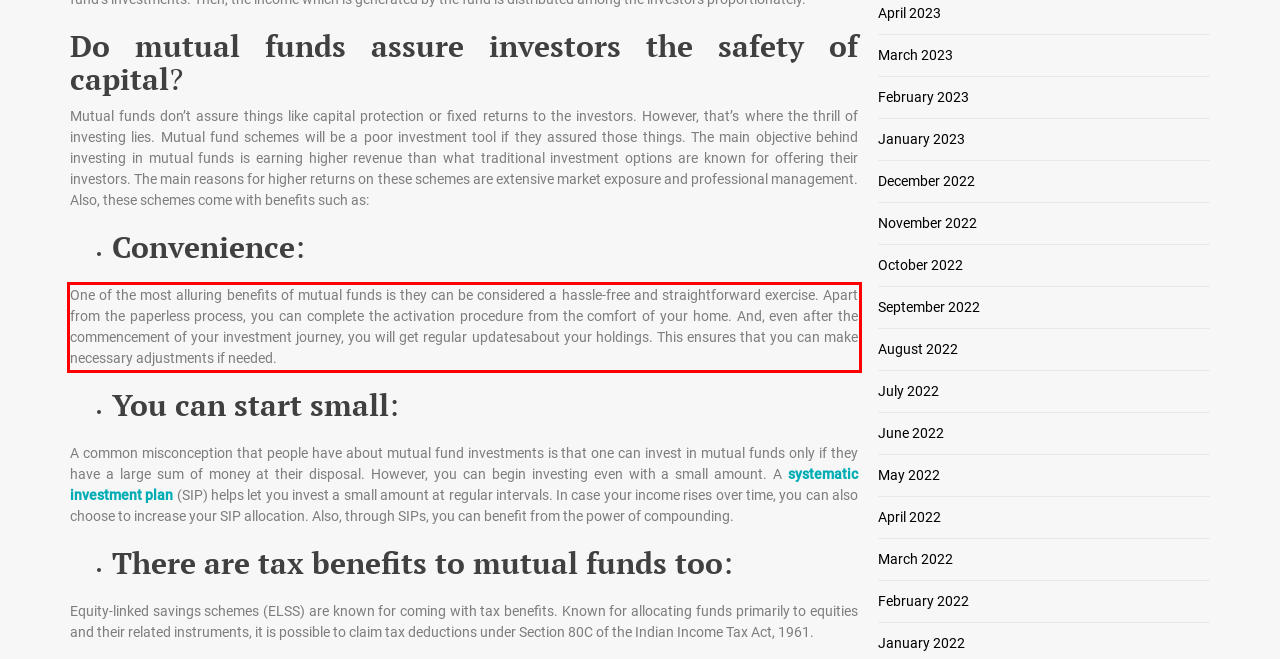You are looking at a screenshot of a webpage with a red rectangle bounding box. Use OCR to identify and extract the text content found inside this red bounding box.

One of the most alluring benefits of mutual funds is they can be considered a hassle-free and straightforward exercise. Apart from the paperless process, you can complete the activation procedure from the comfort of your home. And, even after the commencement of your investment journey, you will get regular updatesabout your holdings. This ensures that you can make necessary adjustments if needed.